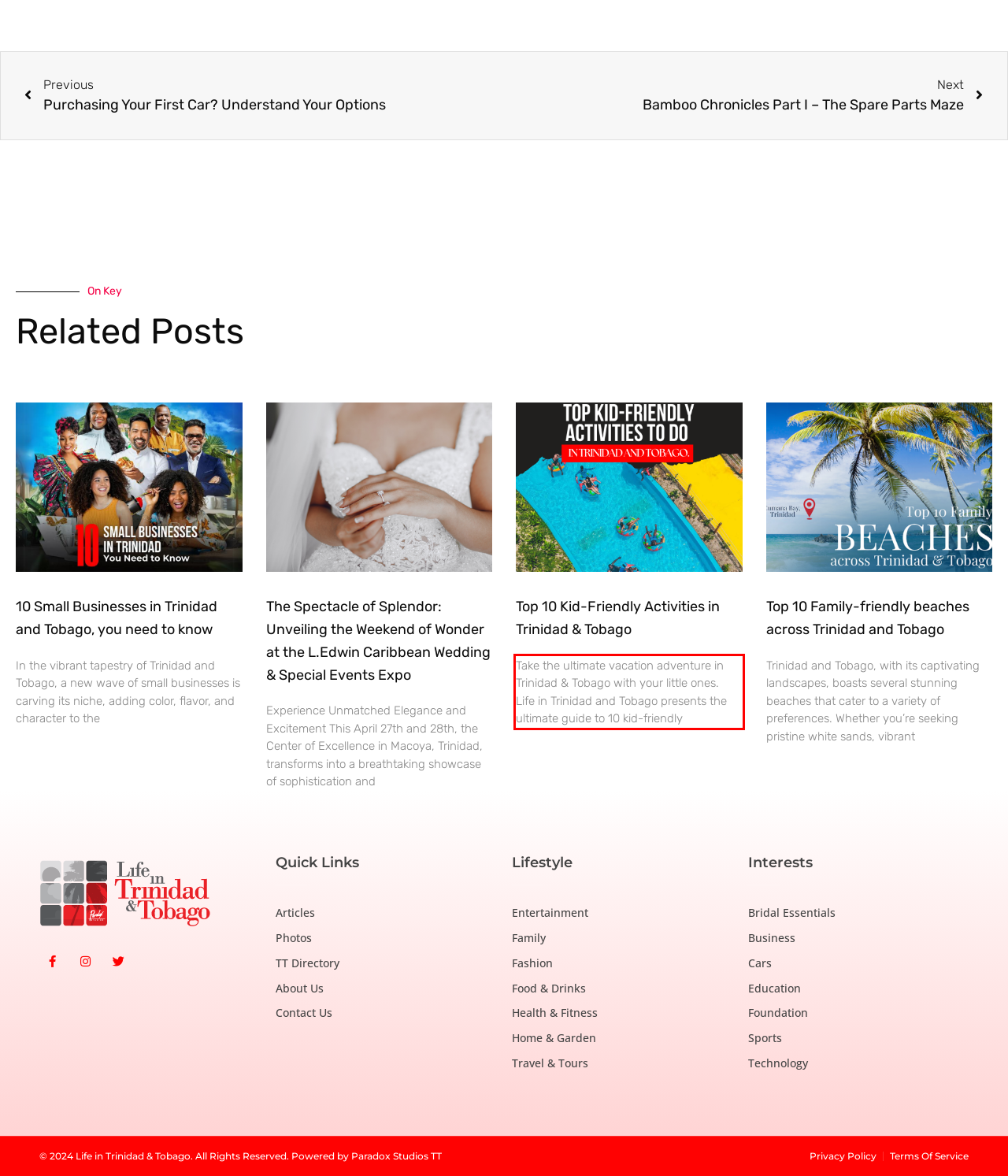The screenshot provided shows a webpage with a red bounding box. Apply OCR to the text within this red bounding box and provide the extracted content.

Take the ultimate vacation adventure in Trinidad & Tobago with your little ones. Life in Trinidad and Tobago presents the ultimate guide to 10 kid-friendly